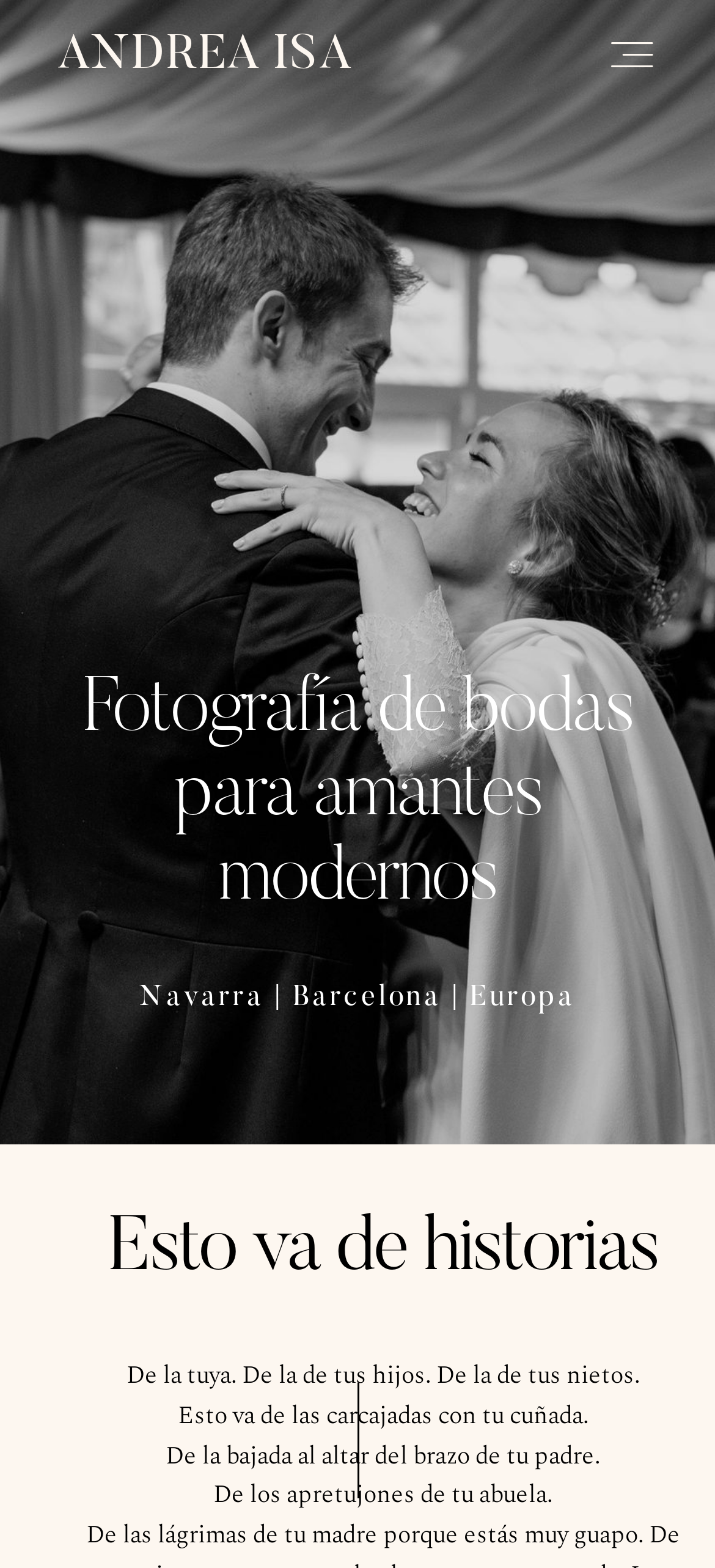Refer to the element description Fashion and Creative Branding and identify the corresponding bounding box in the screenshot. Format the coordinates as (top-left x, top-left y, bottom-right x, bottom-right y) with values in the range of 0 to 1.

[0.053, 0.089, 0.347, 0.133]